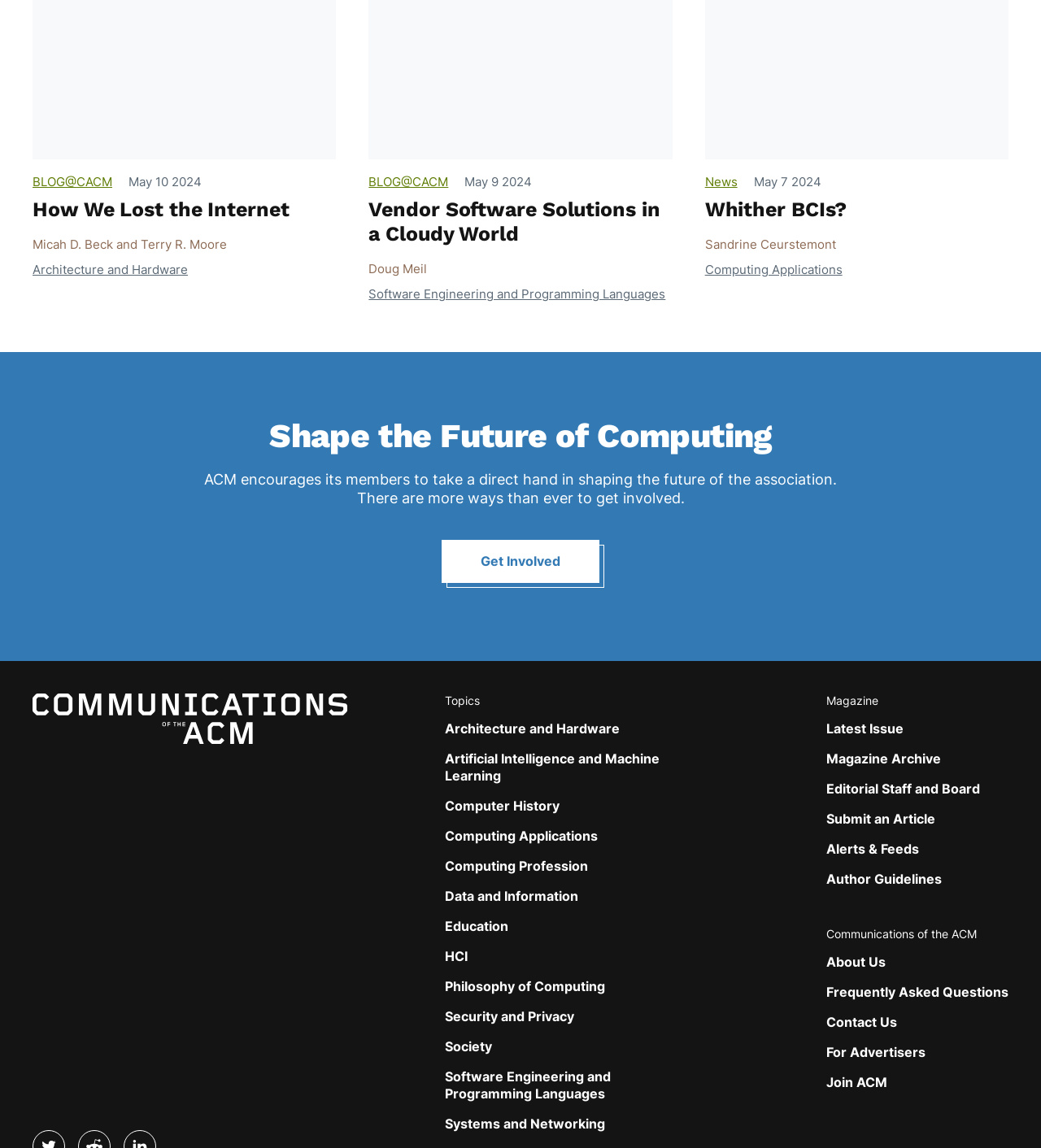Could you indicate the bounding box coordinates of the region to click in order to complete this instruction: "Read the blog post 'How We Lost the Internet'".

[0.031, 0.172, 0.278, 0.193]